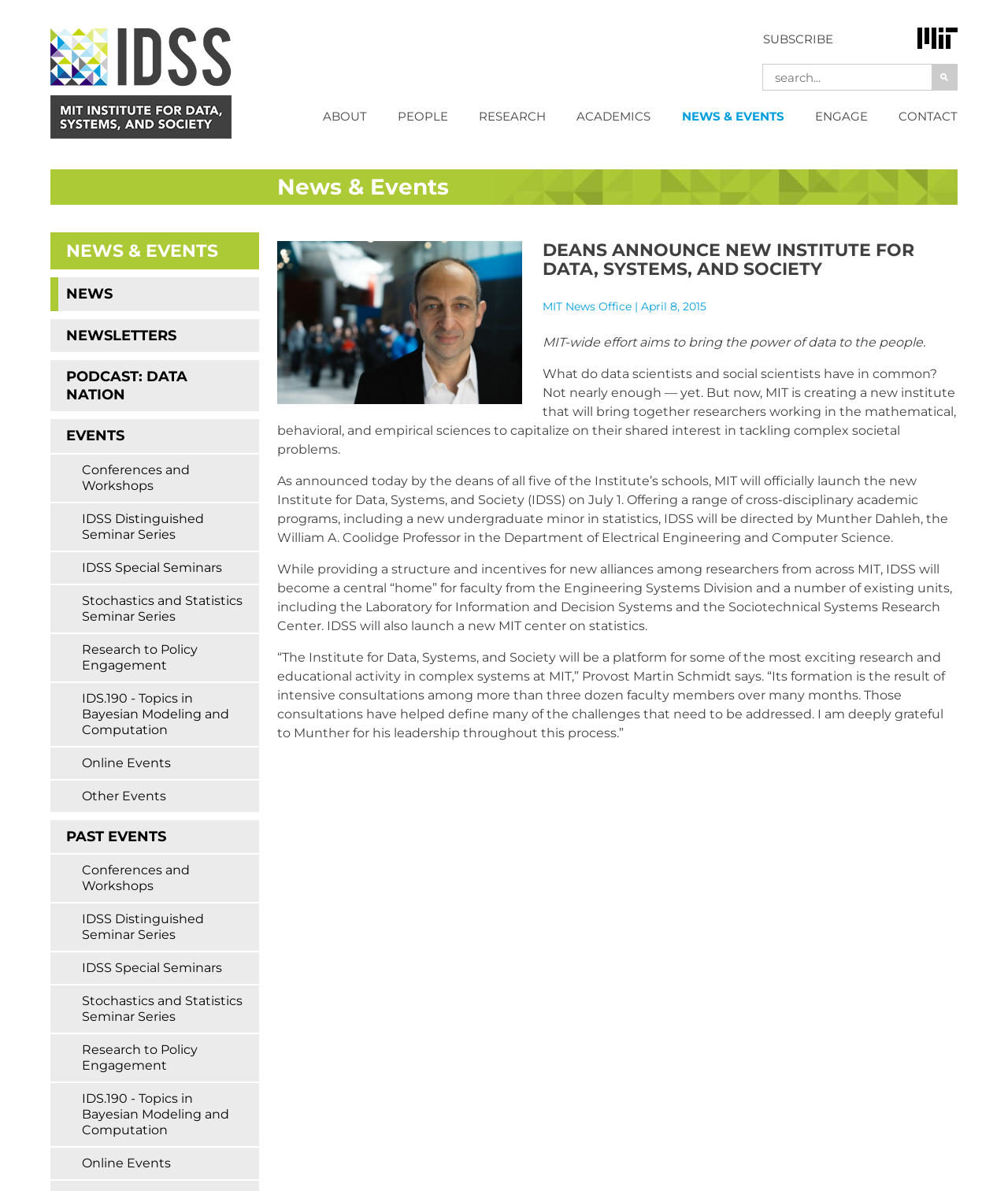What is the text of the first link on the webpage?
Based on the image, provide a one-word or brief-phrase response.

Deans announce new Institute for Data, Systems, and Society - IDSS